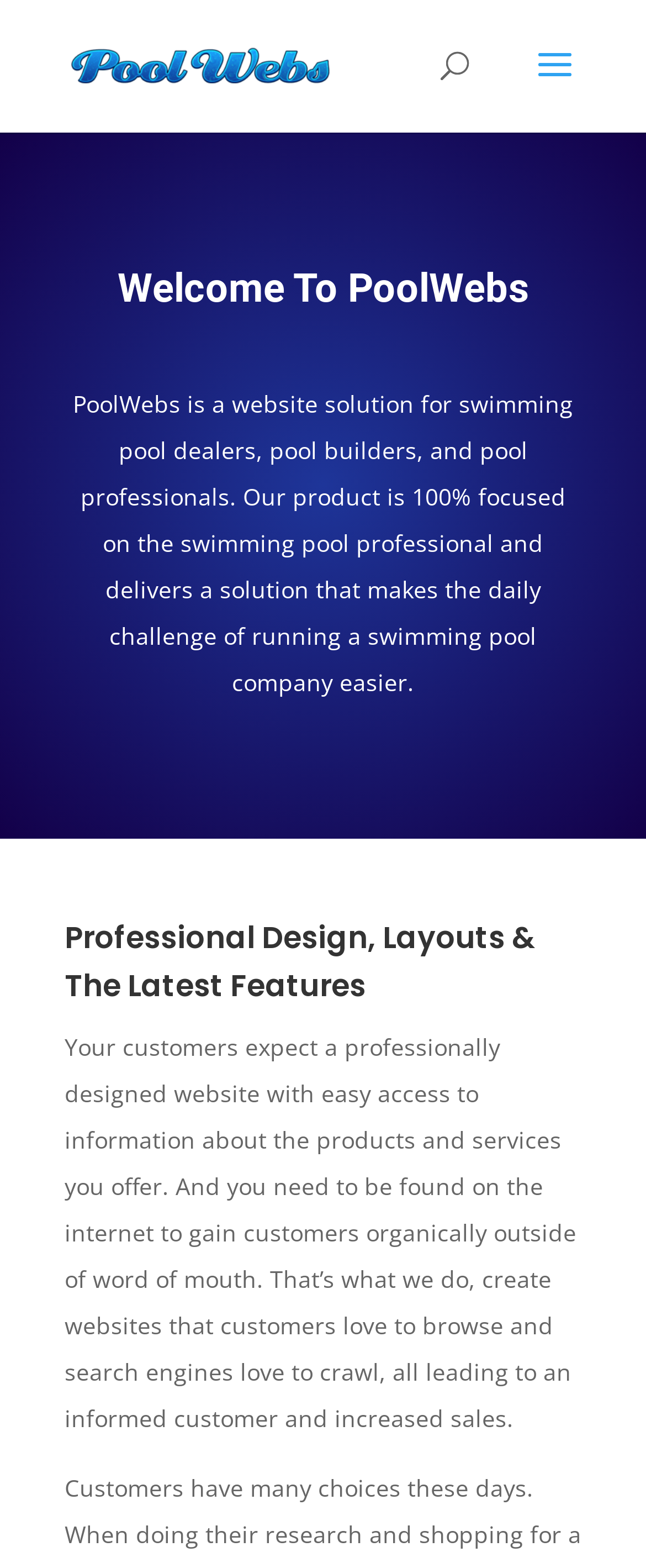From the image, can you give a detailed response to the question below:
What is the focus of the website's product?

The webpage content explicitly states that the product is '100% focused on the swimming pool professional', indicating that the website's product is specifically designed to cater to the needs of swimming pool professionals.